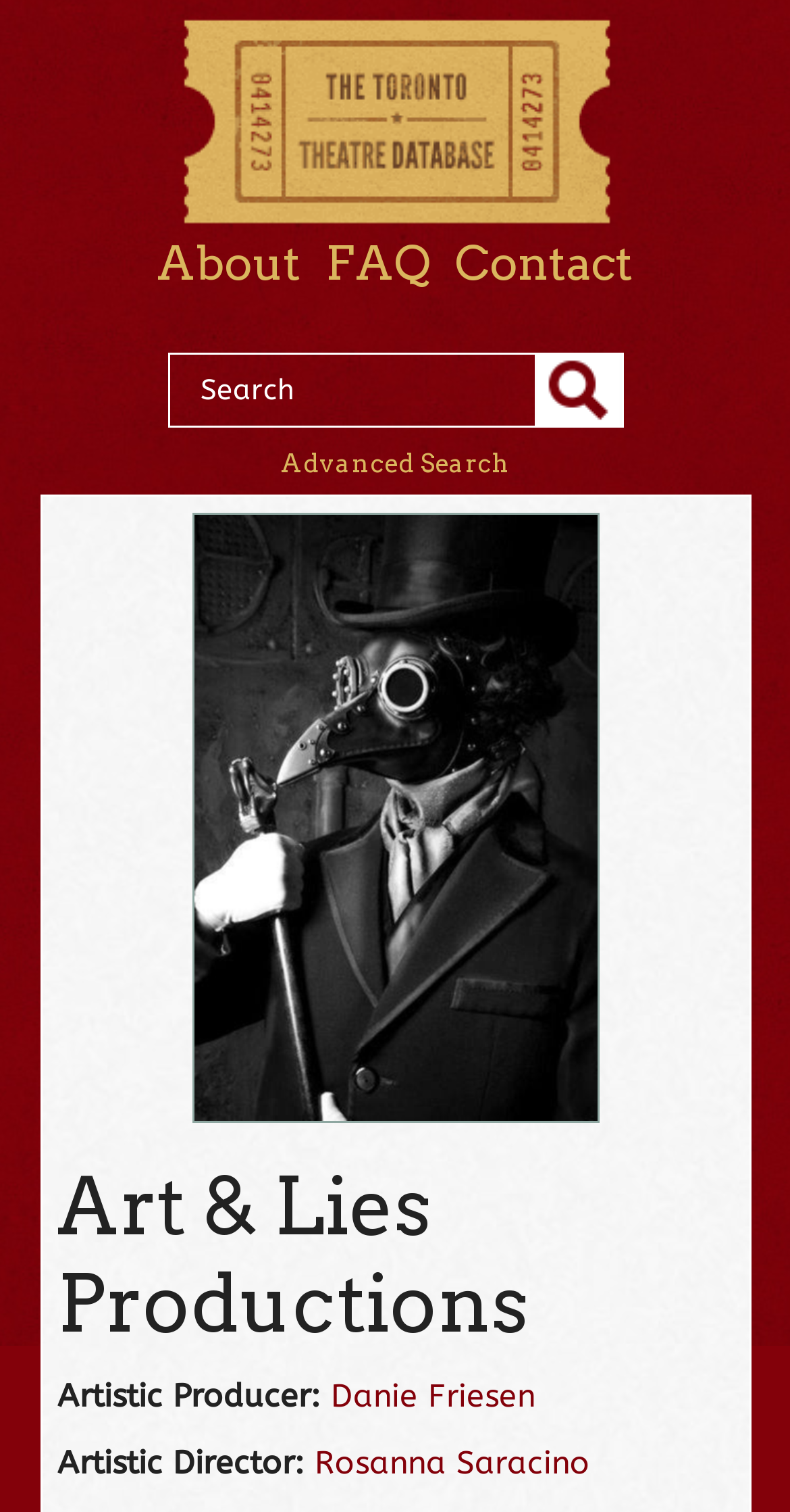Refer to the element description parent_node: Advanced Search name="s" placeholder="Search" and identify the corresponding bounding box in the screenshot. Format the coordinates as (top-left x, top-left y, bottom-right x, bottom-right y) with values in the range of 0 to 1.

[0.213, 0.233, 0.79, 0.283]